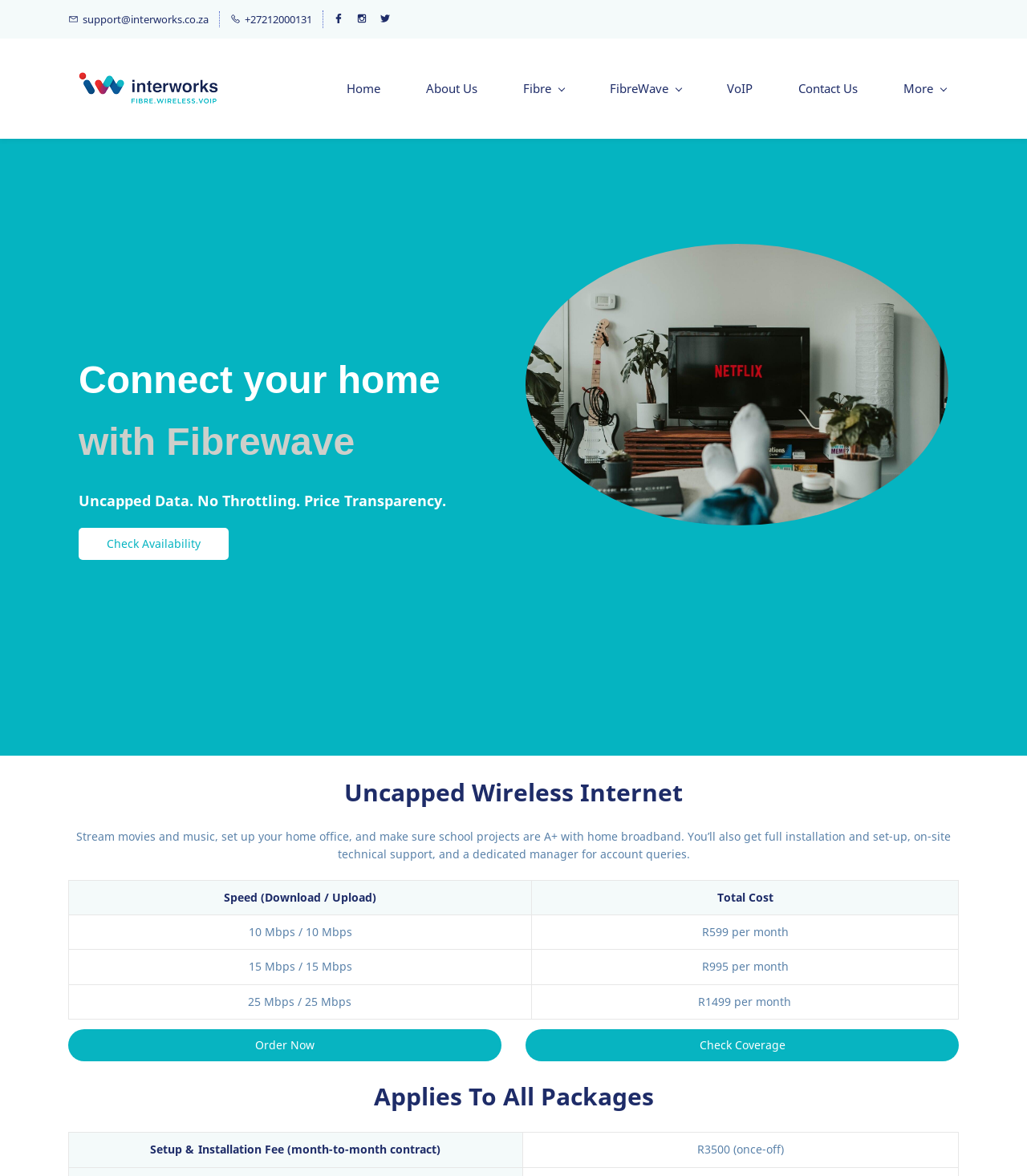How many internet packages are offered?
Using the image as a reference, deliver a detailed and thorough answer to the question.

The number of internet packages is determined by counting the rows in the table, excluding the header row. The table has three rows with package details, indicating that three internet packages are offered.